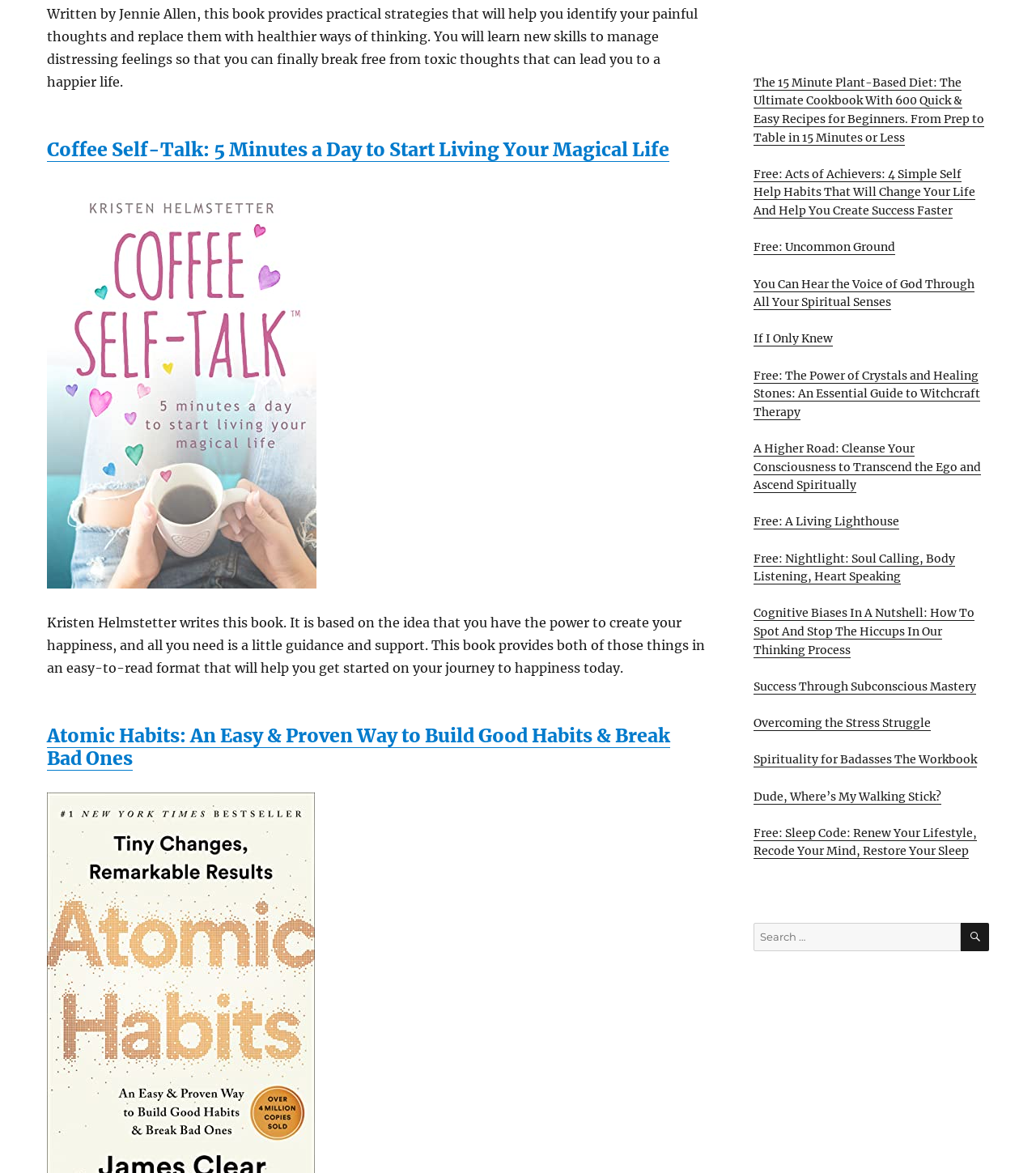Can you show the bounding box coordinates of the region to click on to complete the task described in the instruction: "Get 'The 15 Minute Plant-Based Diet: The Ultimate Cookbook With 600 Quick & Easy Recipes for Beginners. From Prep to Table in 15 Minutes or Less'"?

[0.727, 0.064, 0.95, 0.123]